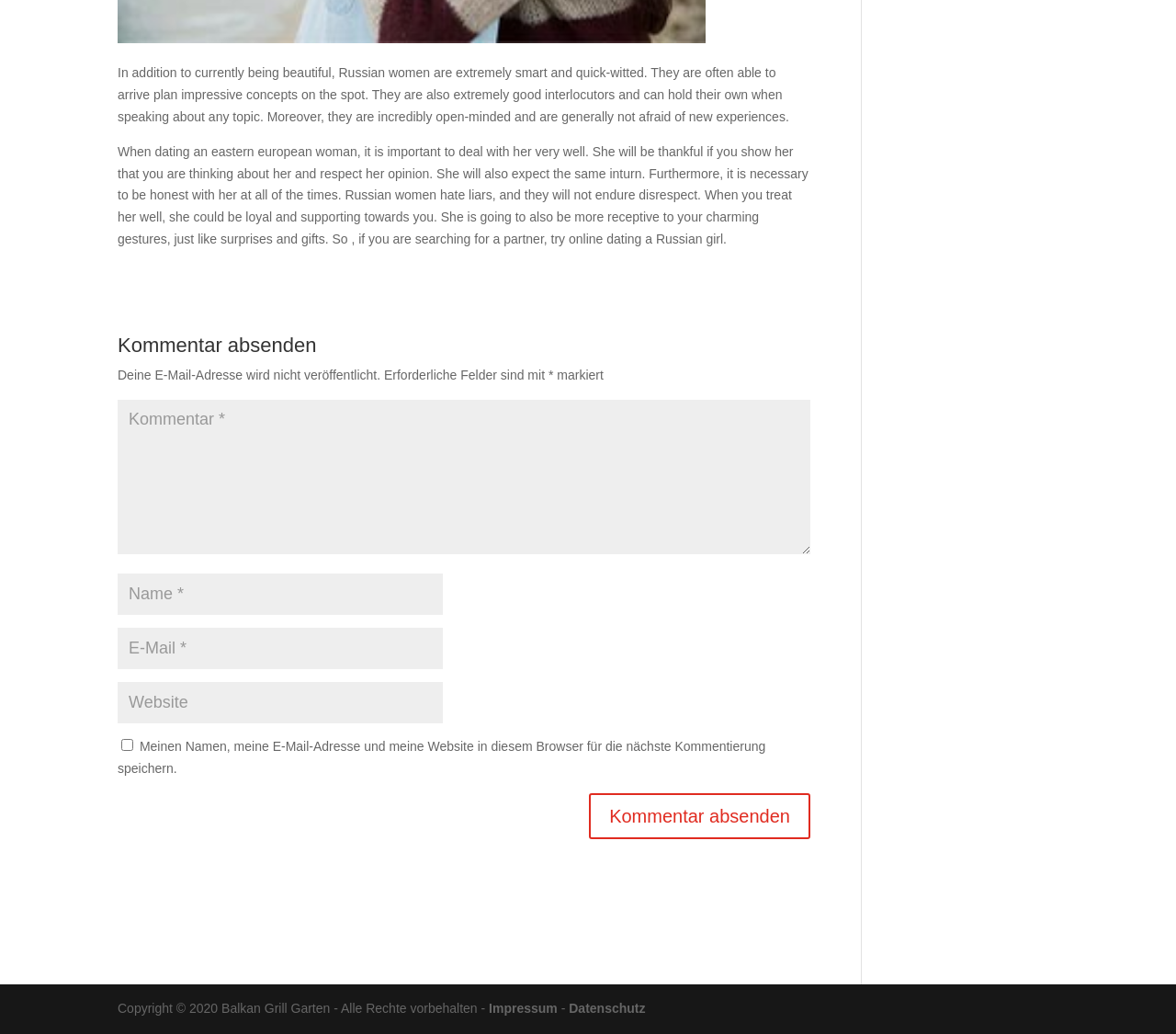Could you please study the image and provide a detailed answer to the question:
How many links are there at the bottom?

There are two links at the bottom of the webpage: one for 'Impressum' and one for 'Datenschutz', which likely lead to pages with information about the website's imprint and data protection policies.